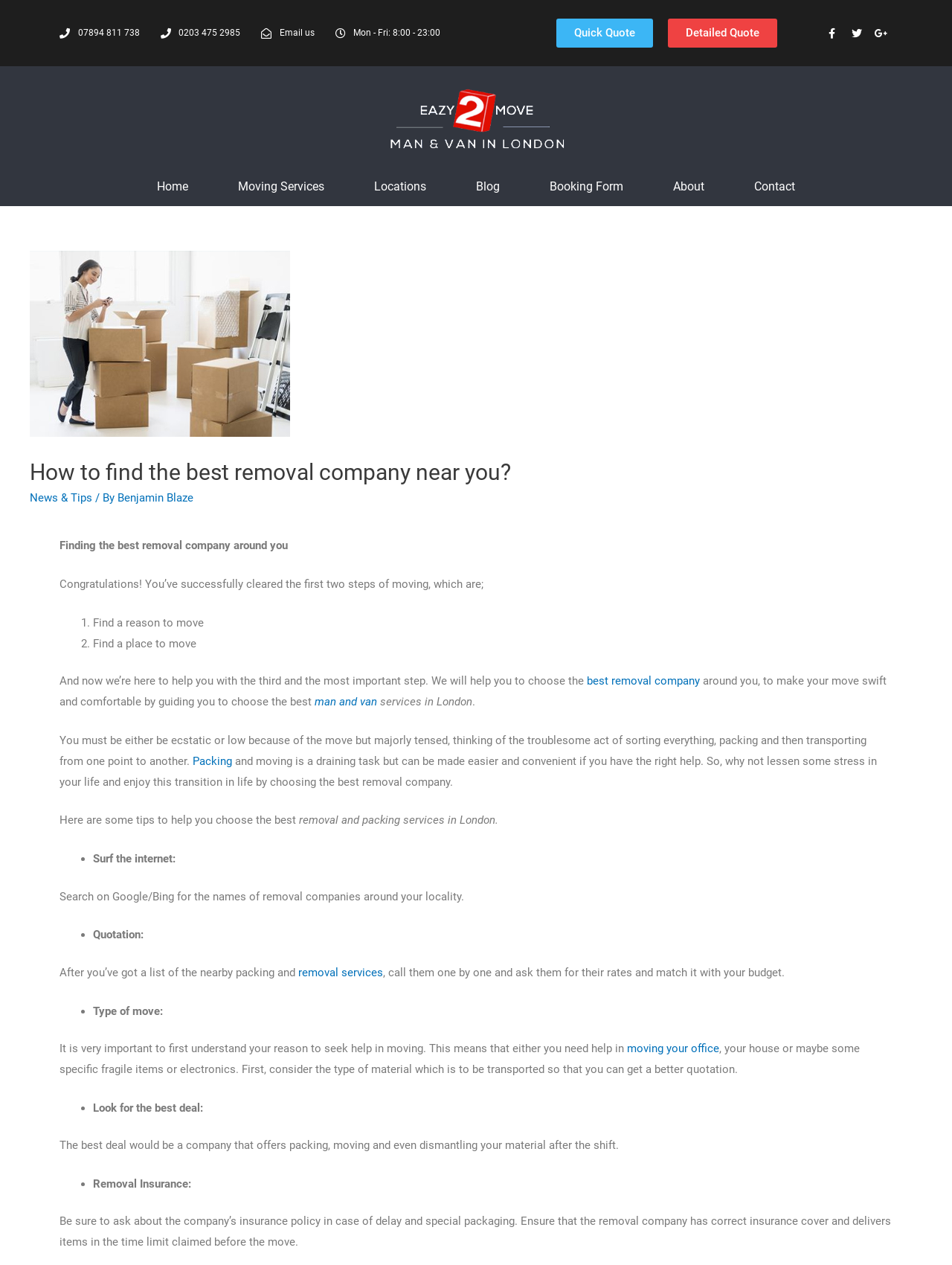Locate the bounding box coordinates of the clickable area to execute the instruction: "Visit Facebook page". Provide the coordinates as four float numbers between 0 and 1, represented as [left, top, right, bottom].

[0.863, 0.018, 0.885, 0.034]